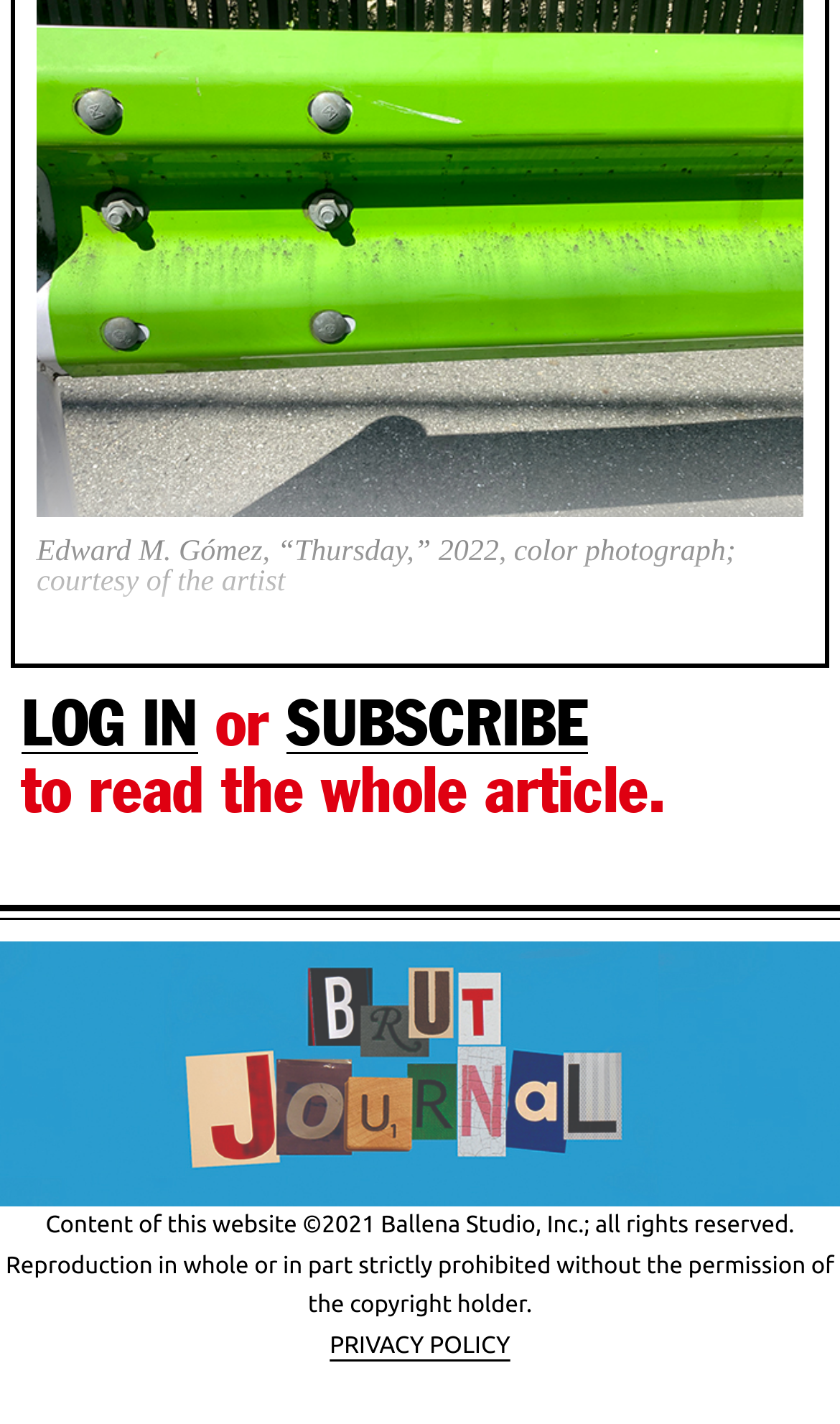Please answer the following question using a single word or phrase: 
What is the orientation of the separator?

horizontal